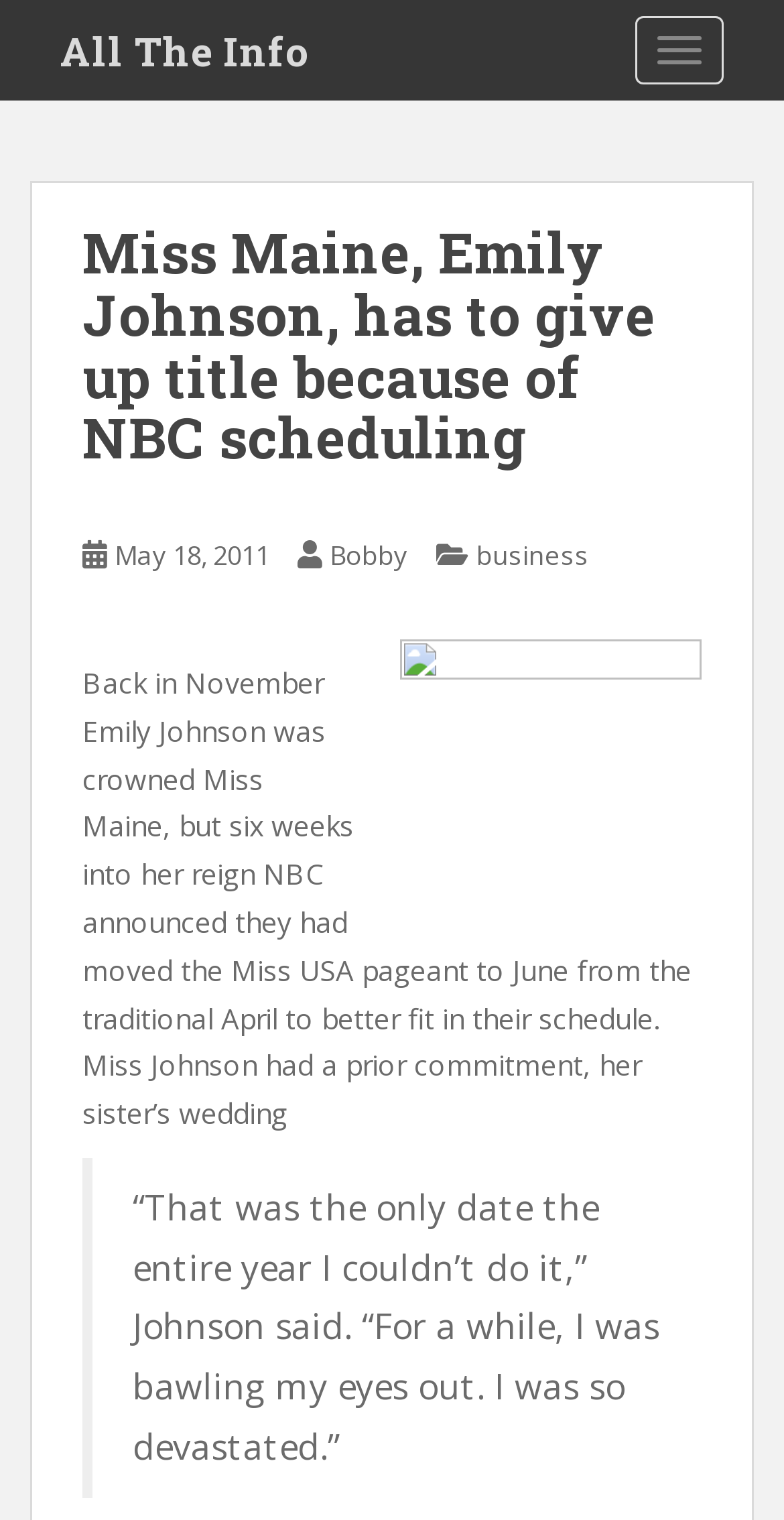Use a single word or phrase to respond to the question:
What was Emily Johnson's reaction to the schedule change?

She was devastated